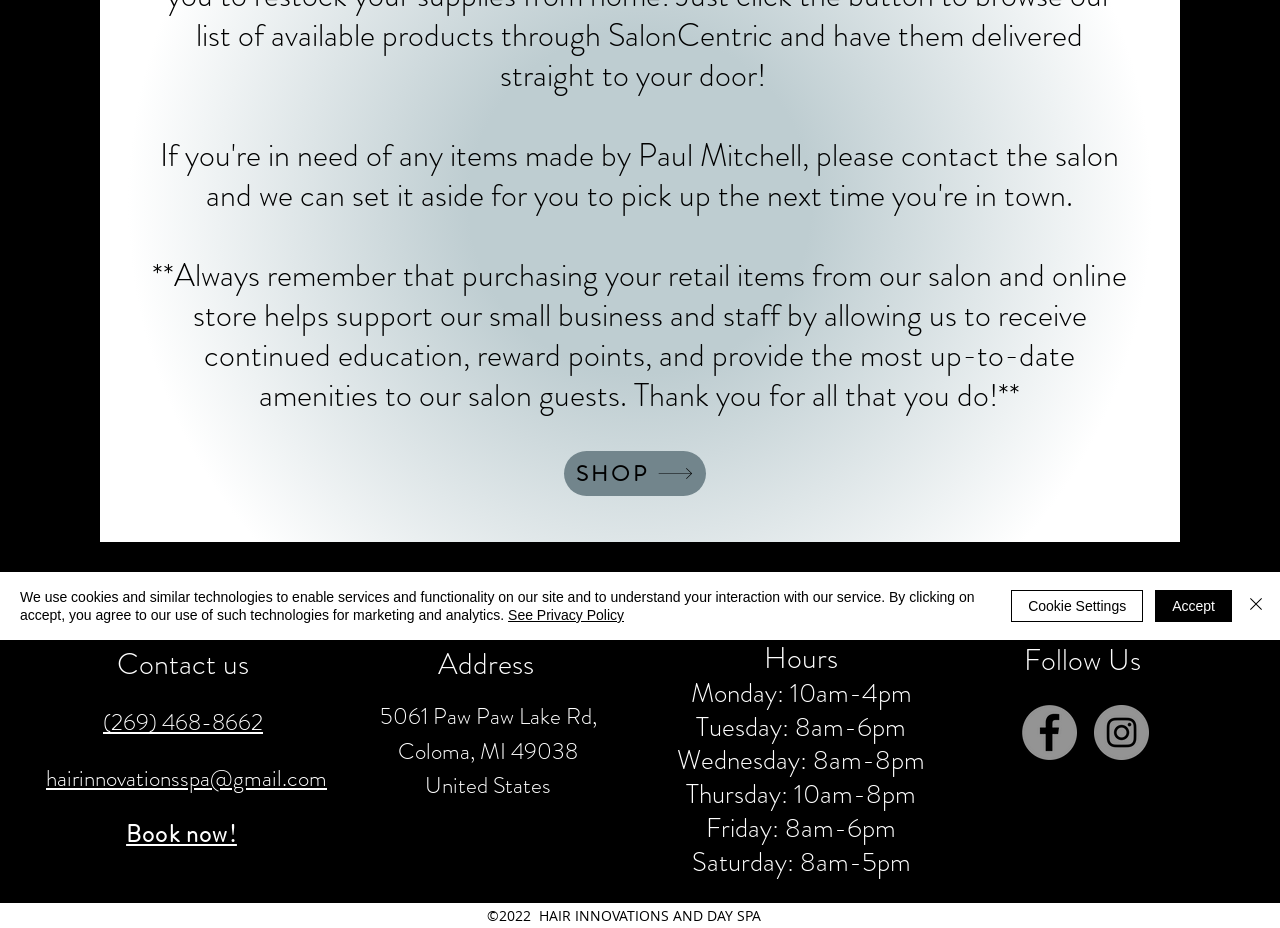Extract the bounding box coordinates of the UI element described by: "(269) 468-8662". The coordinates should include four float numbers ranging from 0 to 1, e.g., [left, top, right, bottom].

[0.08, 0.761, 0.205, 0.796]